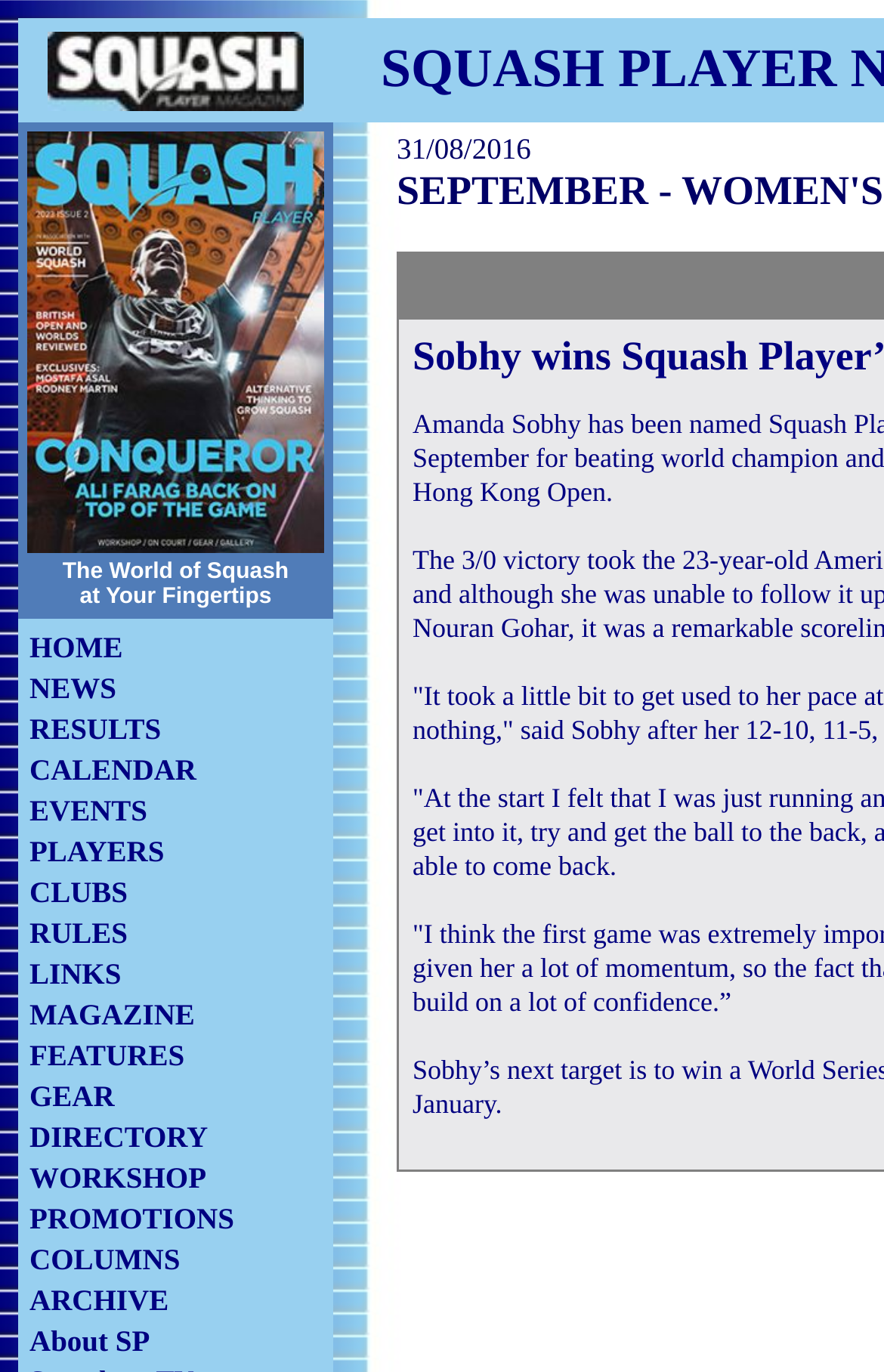Locate the bounding box coordinates of the item that should be clicked to fulfill the instruction: "Click on the HOME link".

[0.033, 0.459, 0.139, 0.484]